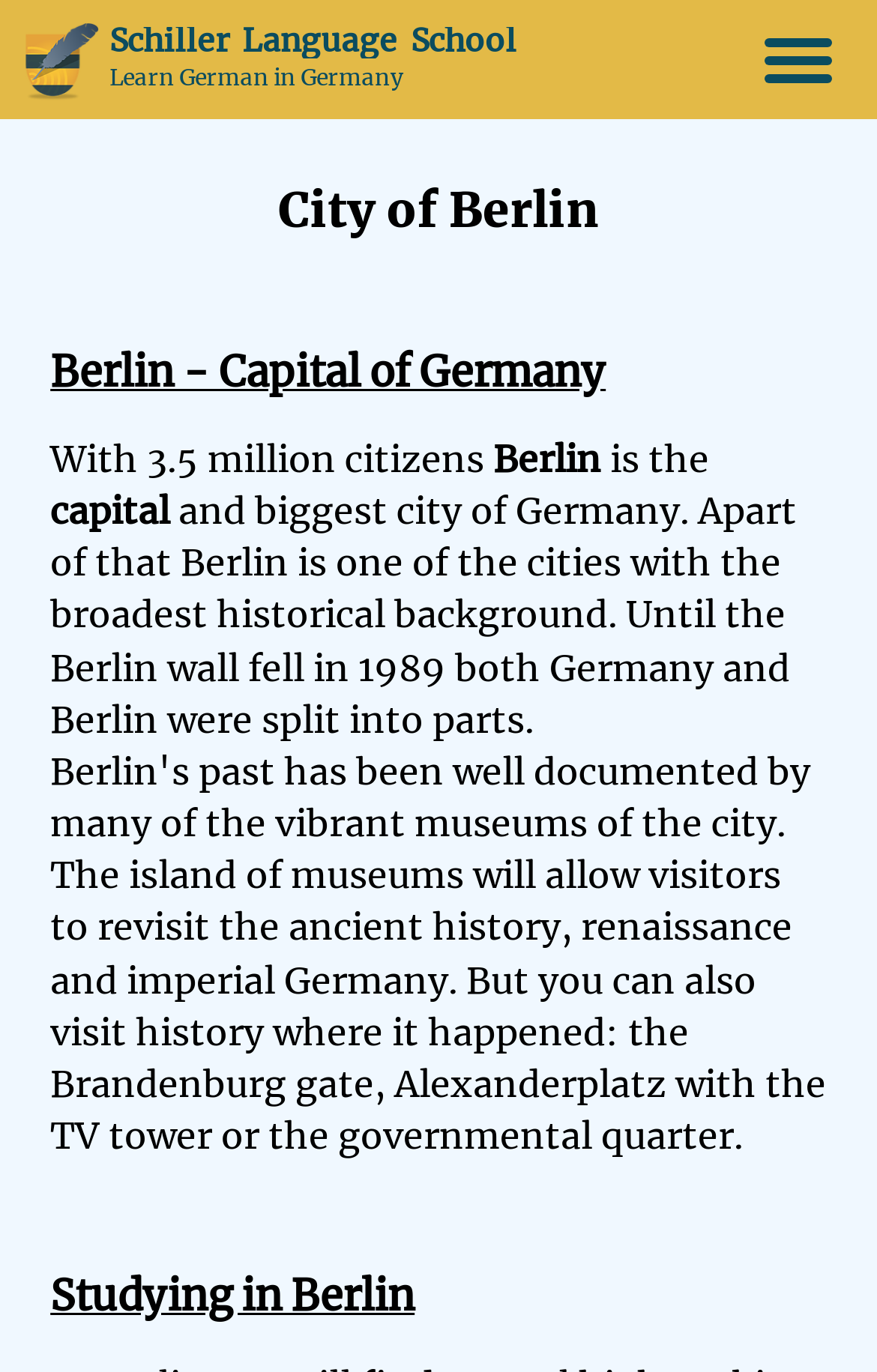Identify and extract the main heading of the webpage.

City of Berlin